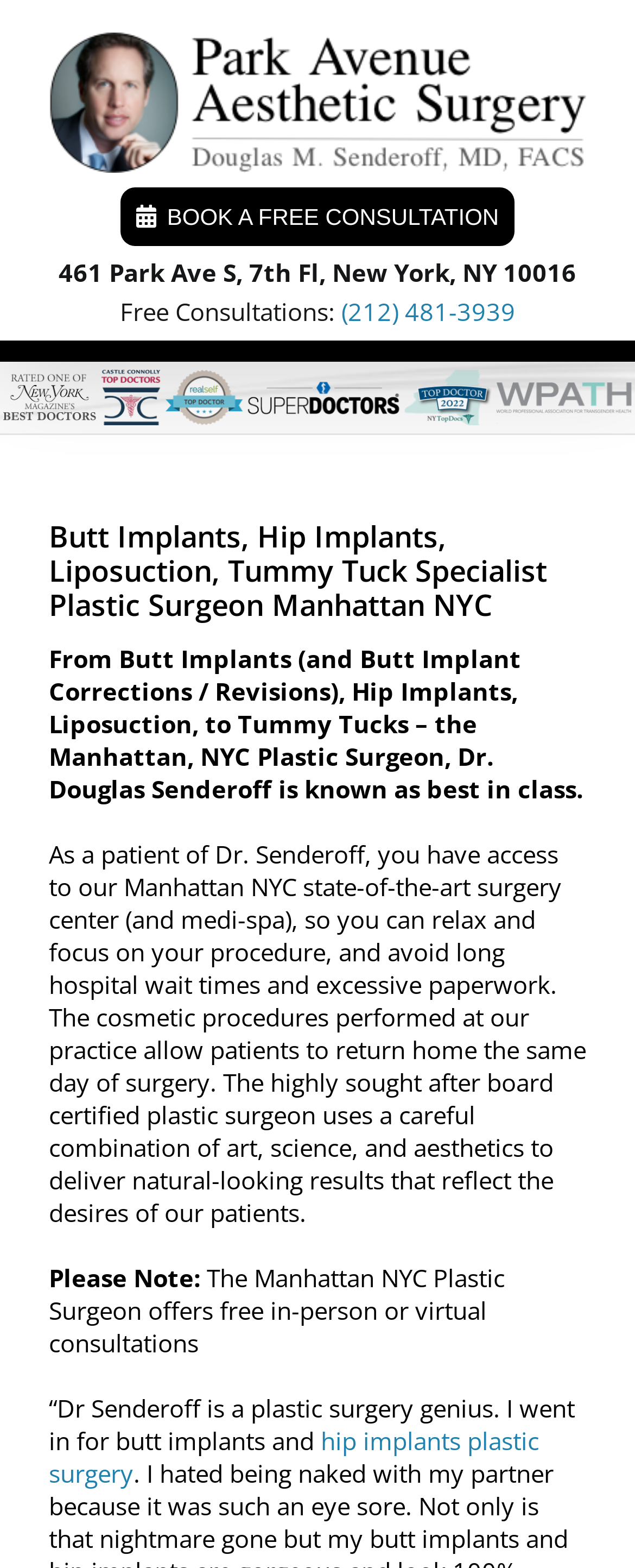What type of procedures does Dr. Senderoff perform?
Give a thorough and detailed response to the question.

I found the types of procedures by looking at the static text elements that describe Dr. Senderoff's services and expertise.